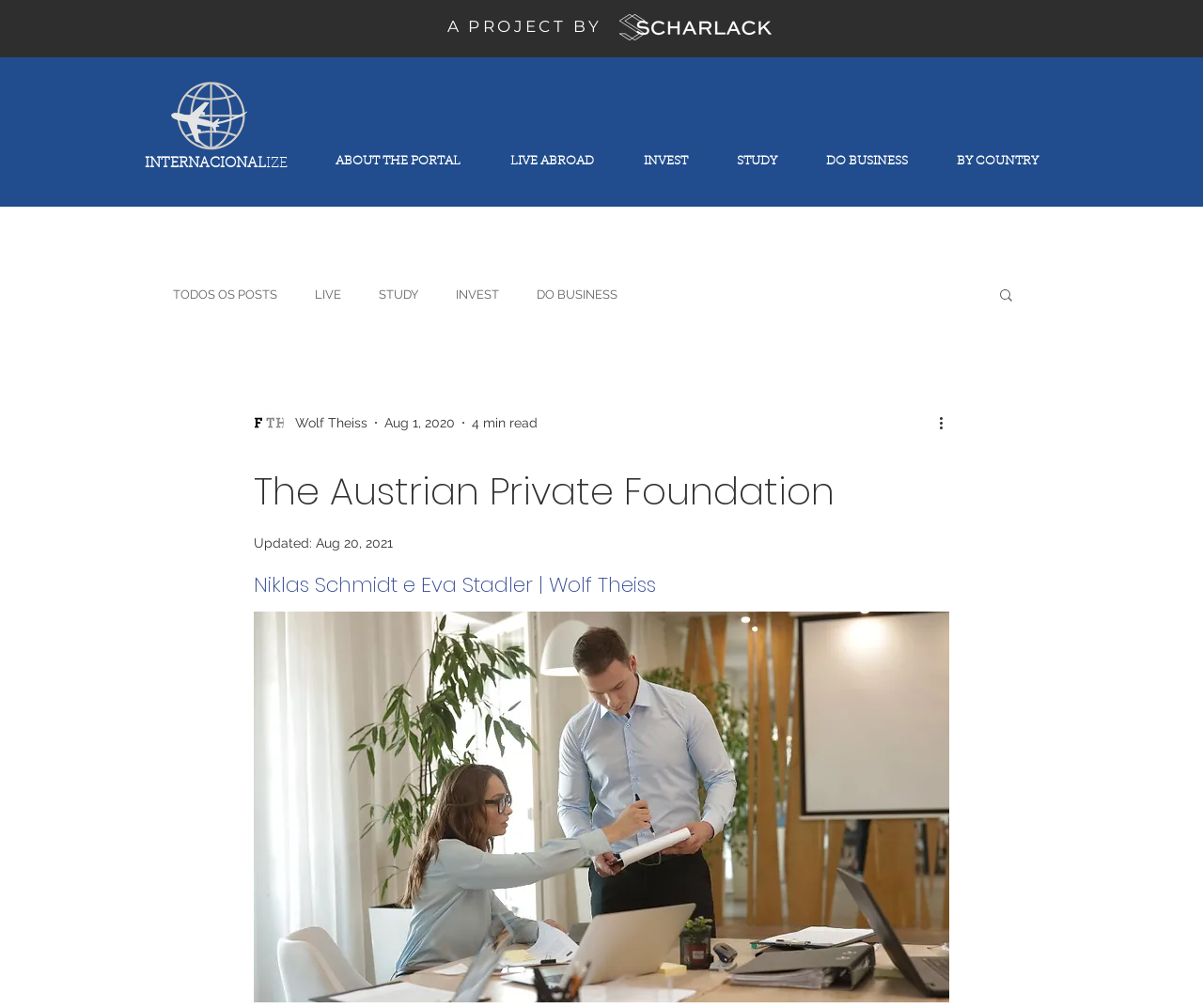Determine the bounding box coordinates of the clickable region to follow the instruction: "Search for something".

[0.829, 0.284, 0.844, 0.304]